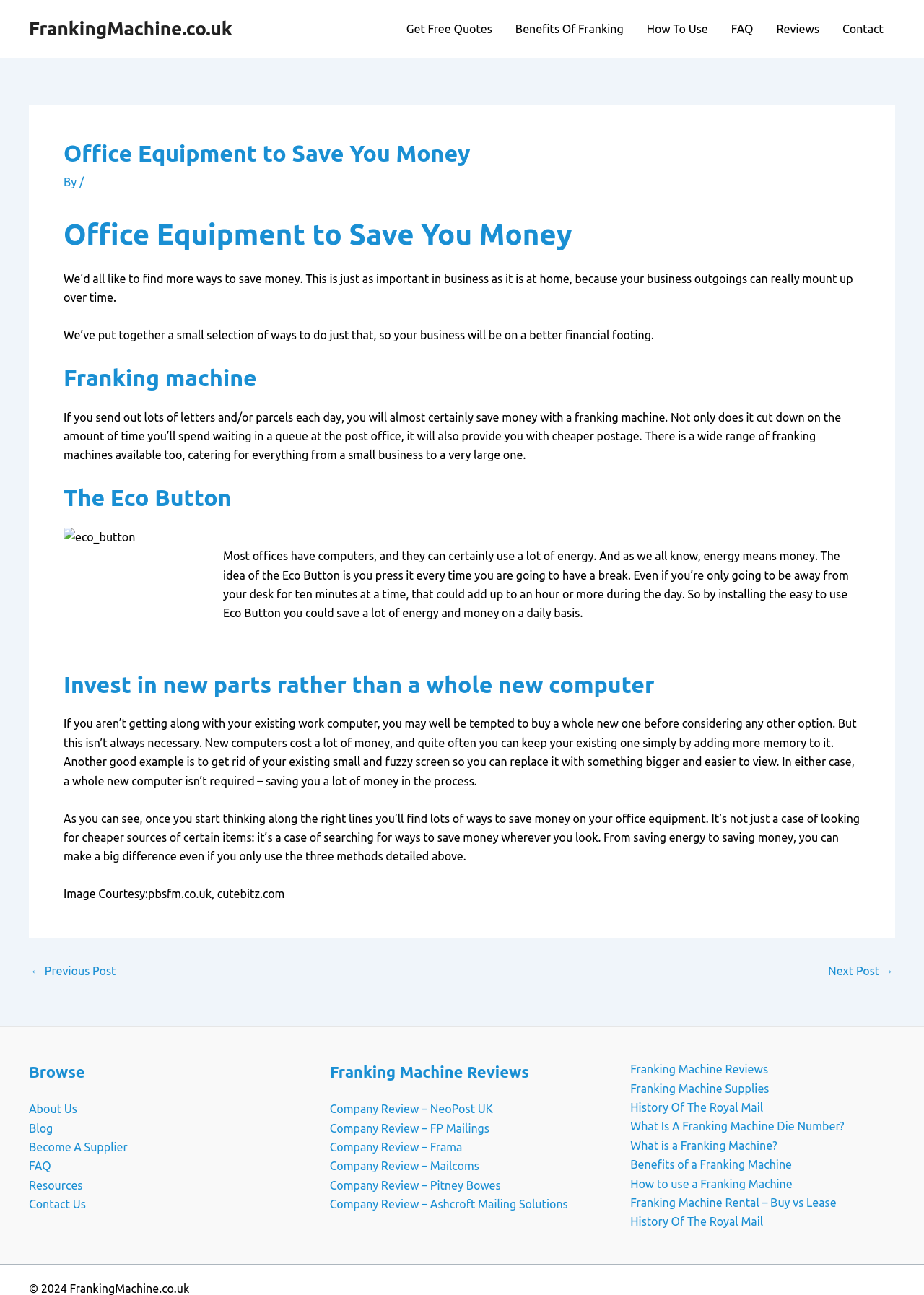What is the benefit of using a franking machine?
Using the information from the image, provide a comprehensive answer to the question.

The webpage states that a franking machine can provide cheaper postage, which can help businesses save money.